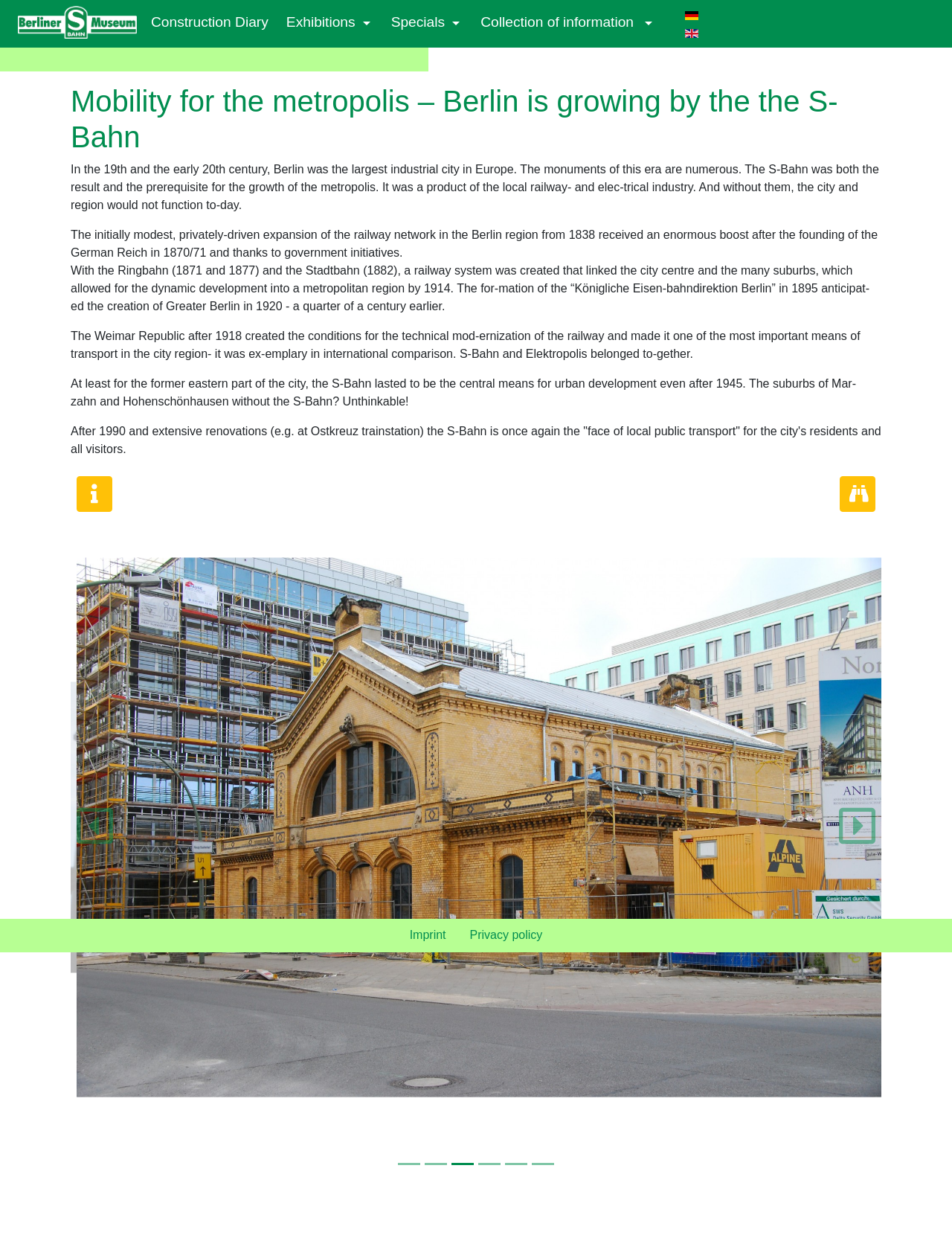What language options are available on this webpage?
Based on the image, respond with a single word or phrase.

German and English